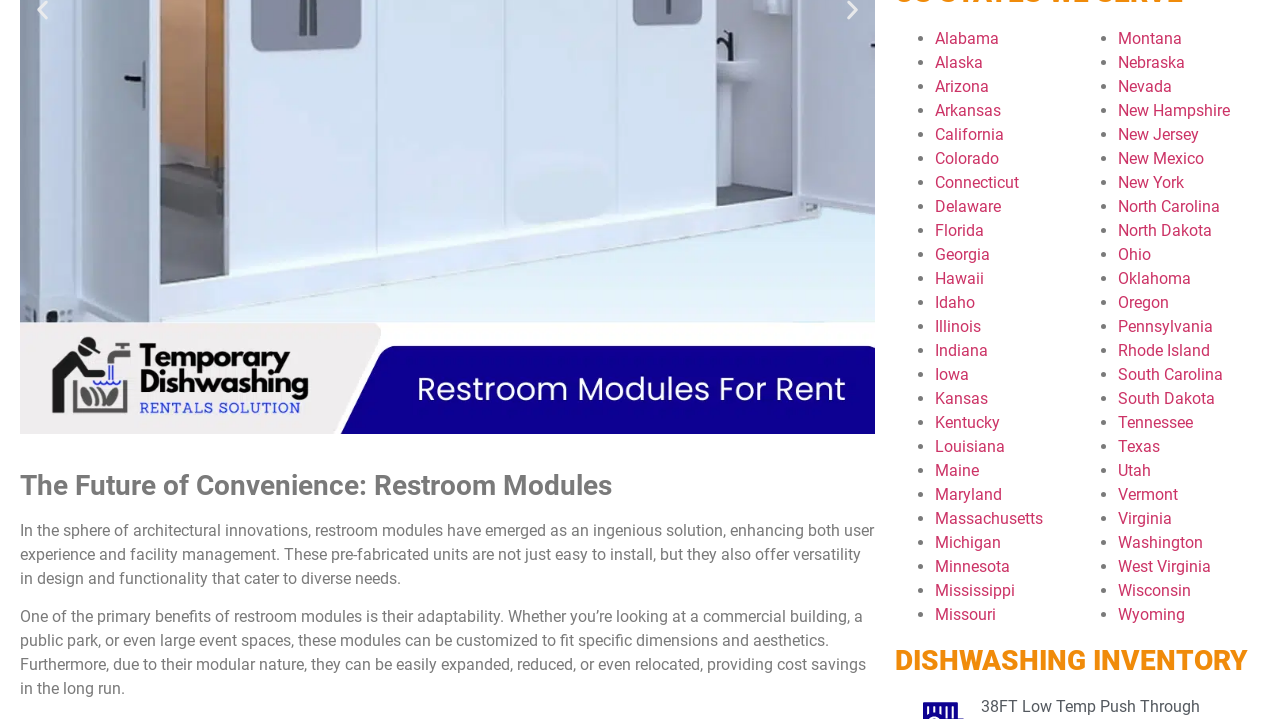Identify the bounding box for the UI element specified in this description: "mikey". The coordinates must be four float numbers between 0 and 1, formatted as [left, top, right, bottom].

None